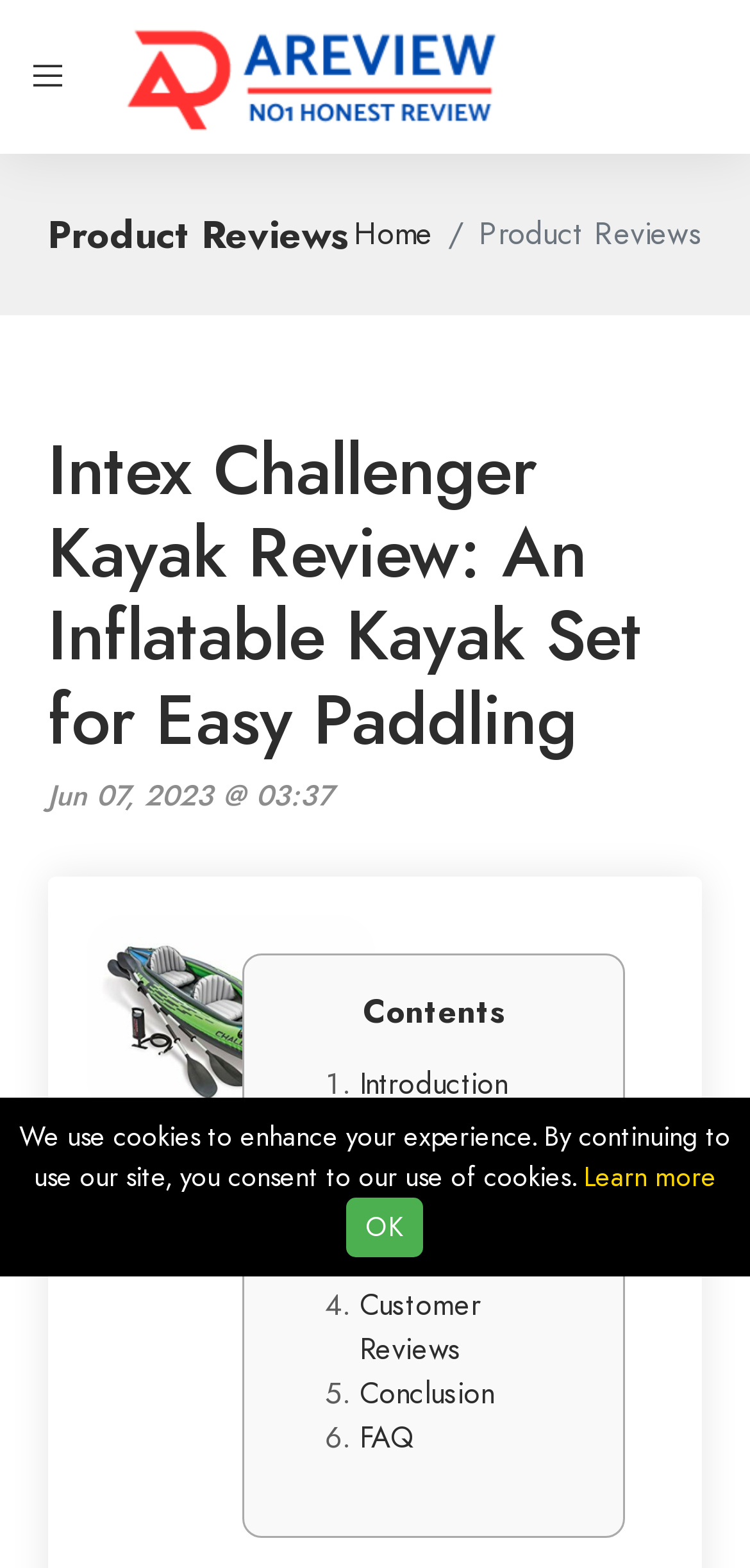What is the date of the review?
Based on the screenshot, answer the question with a single word or phrase.

Jun 07, 2023